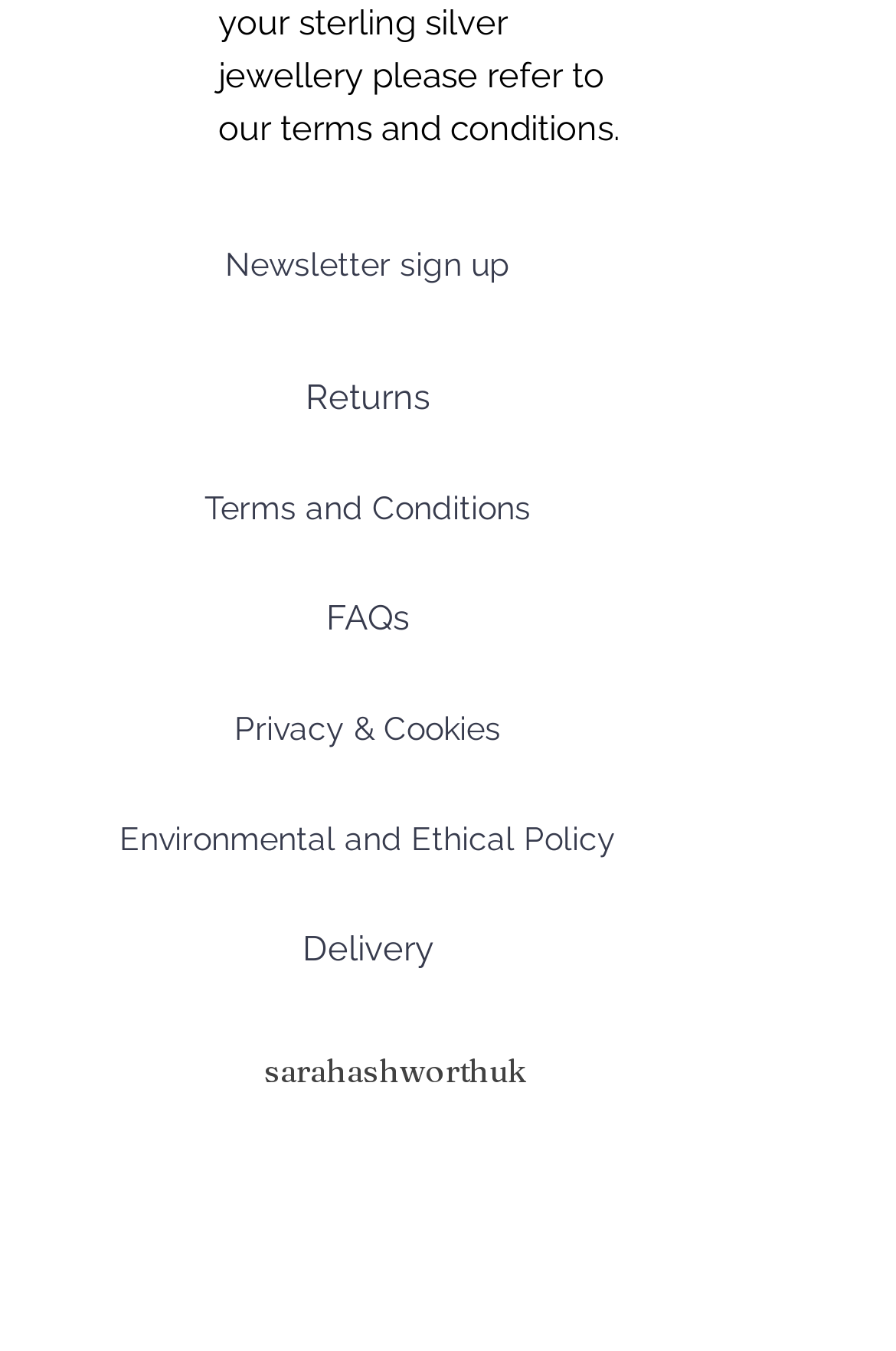Please determine the bounding box coordinates of the clickable area required to carry out the following instruction: "Sign up for the newsletter". The coordinates must be four float numbers between 0 and 1, represented as [left, top, right, bottom].

[0.154, 0.156, 0.667, 0.238]